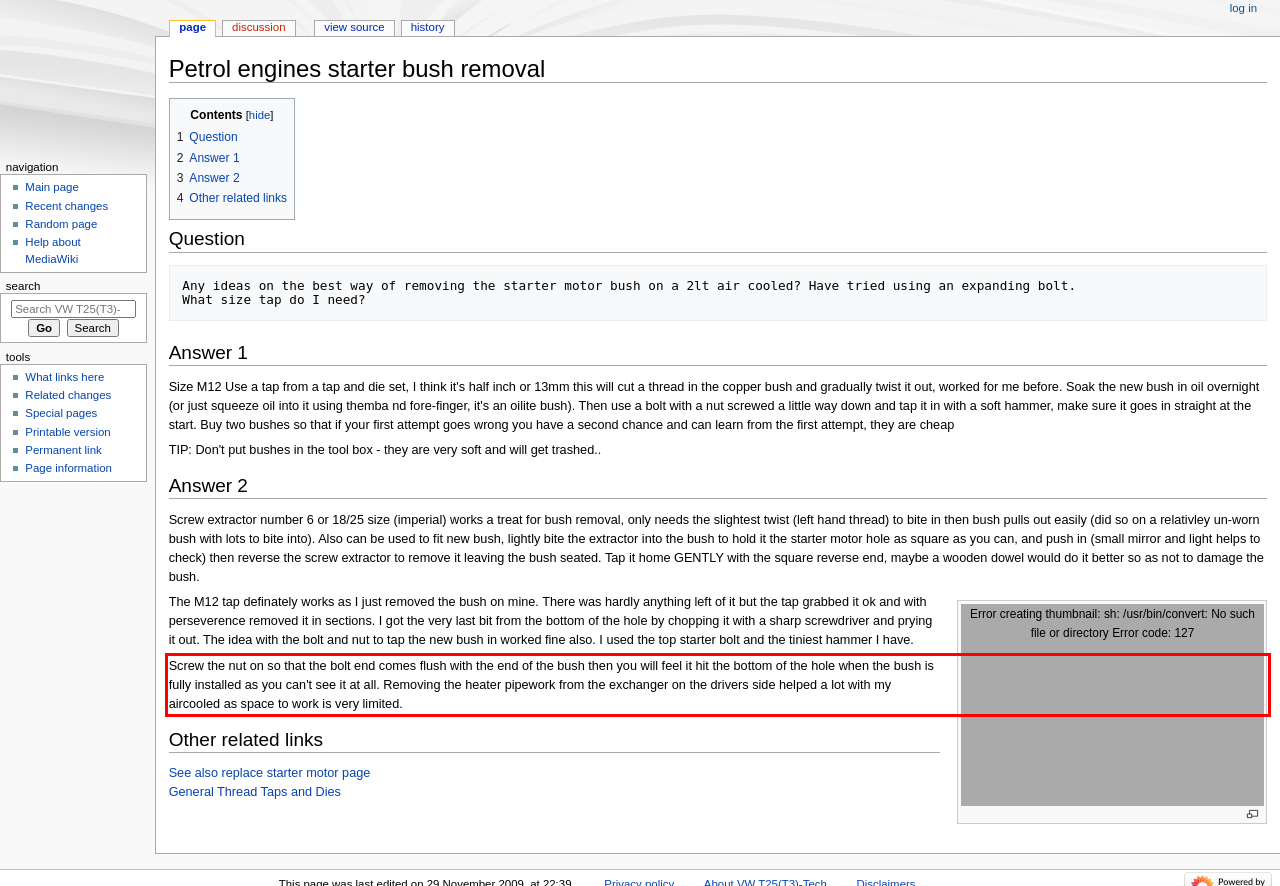Given a webpage screenshot with a red bounding box, perform OCR to read and deliver the text enclosed by the red bounding box.

Screw the nut on so that the bolt end comes flush with the end of the bush then you will feel it hit the bottom of the hole when the bush is fully installed as you can't see it at all. Removing the heater pipework from the exchanger on the drivers side helped a lot with my aircooled as space to work is very limited.